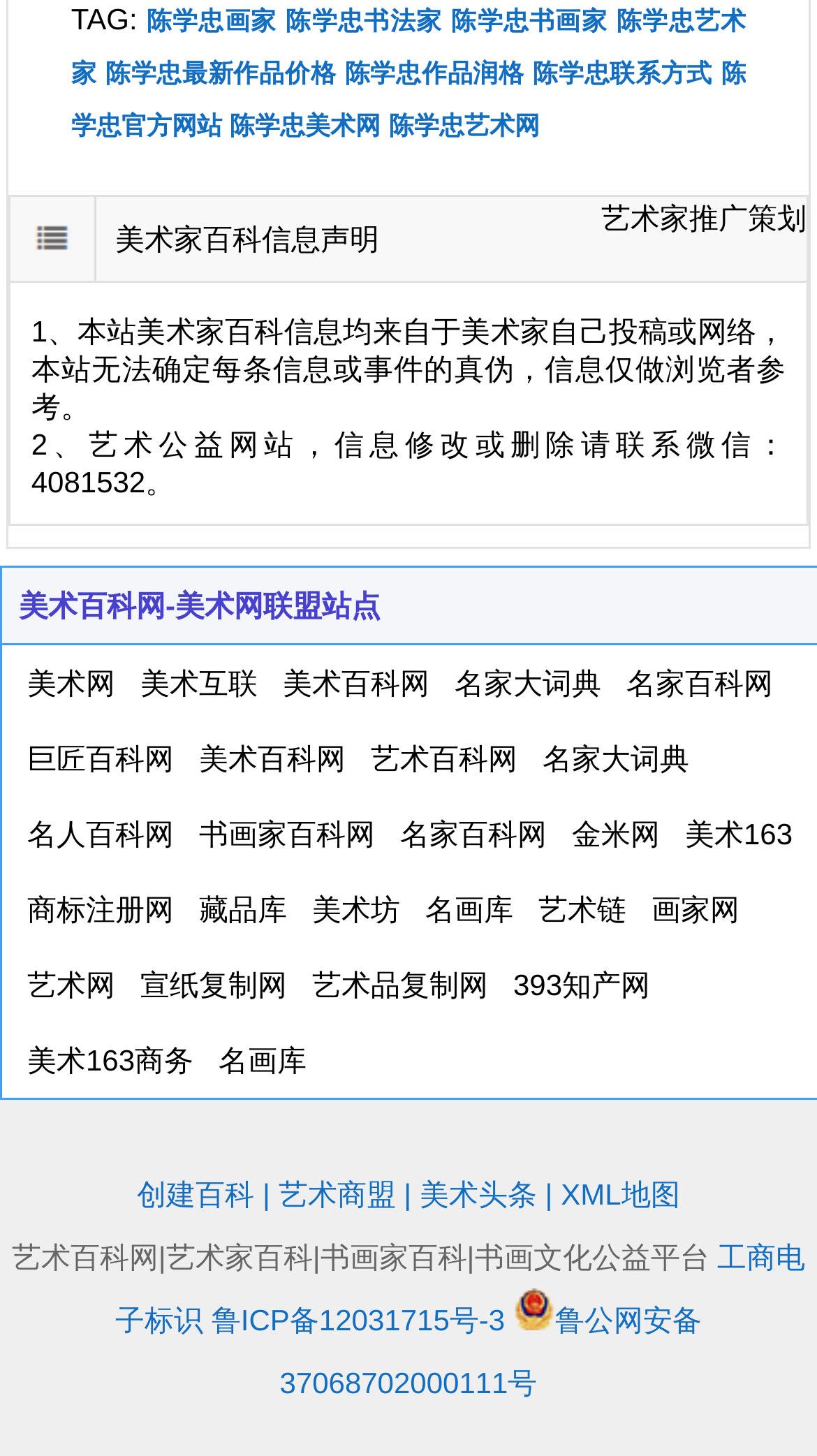Can you provide the bounding box coordinates for the element that should be clicked to implement the instruction: "Learn about the art promotion strategy"?

[0.736, 0.135, 0.987, 0.164]